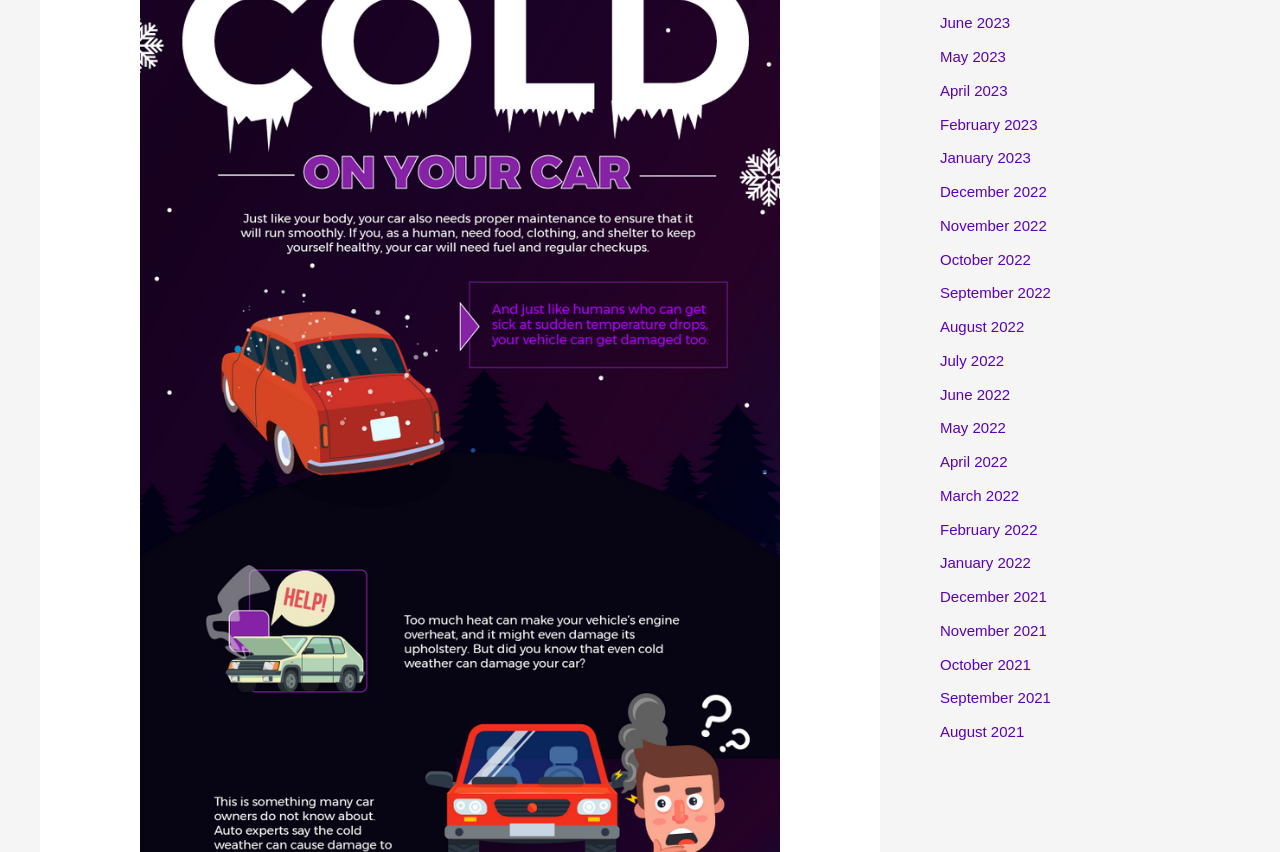Look at the image and answer the question in detail:
How many months are listed in 2022?

I can count the number of links that correspond to months in 2022, and I find that there are 12 links, one for each month of the year.